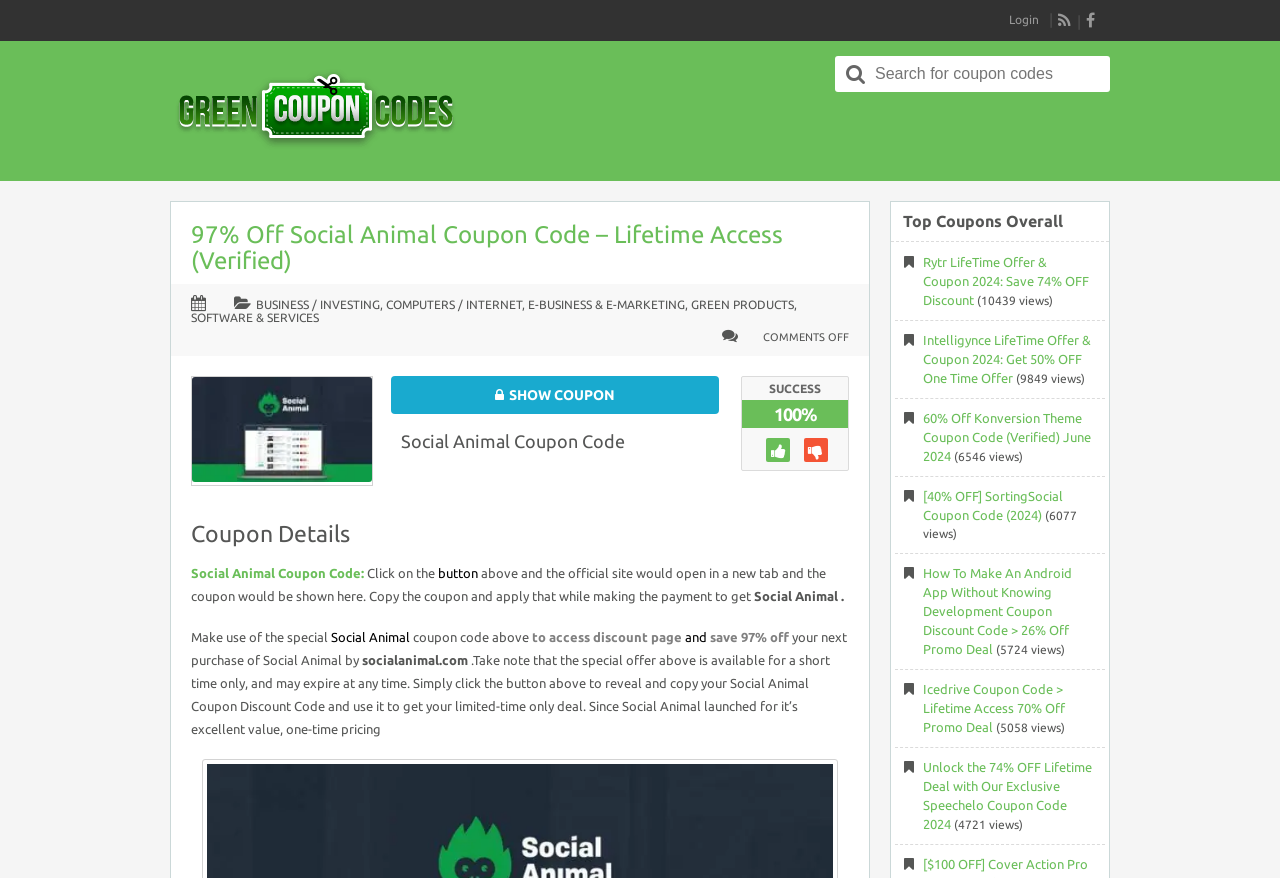How many views does the Rytr LifeTime Offer have?
Give a detailed explanation using the information visible in the image.

The number of views for the Rytr LifeTime Offer can be found in the StaticText '(10439 views)' next to the link 'Rytr LifeTime Offer & Coupon 2024: Save 74% OFF Discount'.